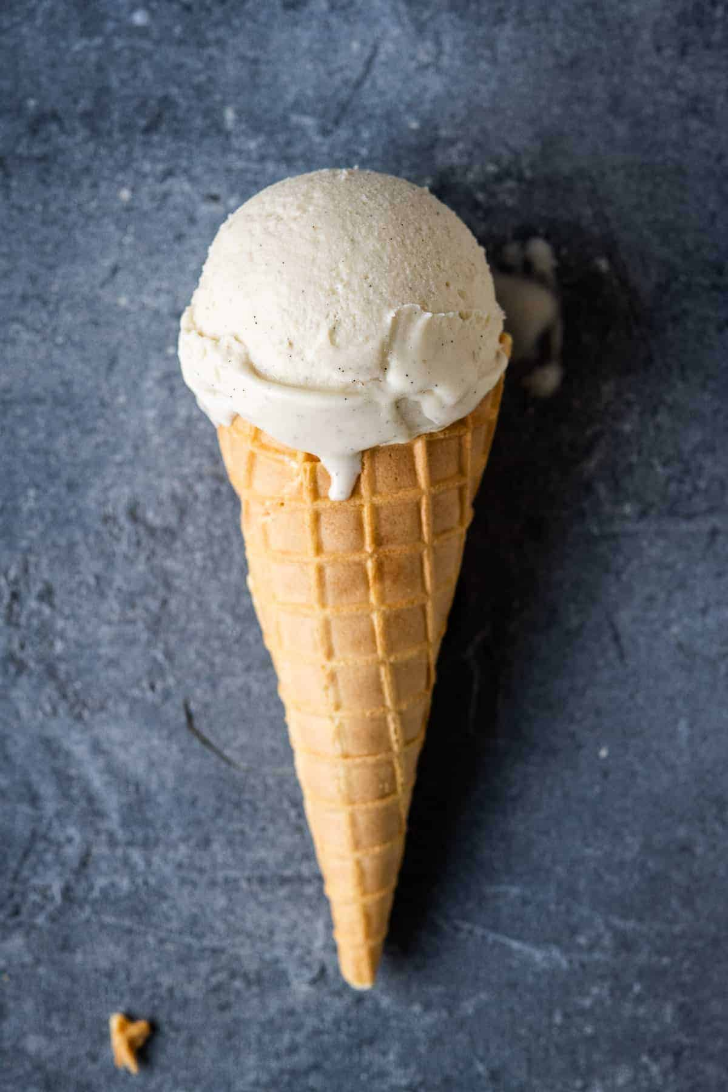Is the ice cream dairy-free?
Please answer the question as detailed as possible based on the image.

The caption specifically mentions that this is a vegan delight, implying that the ice cream is dairy-free and suitable for those with dietary restrictions.